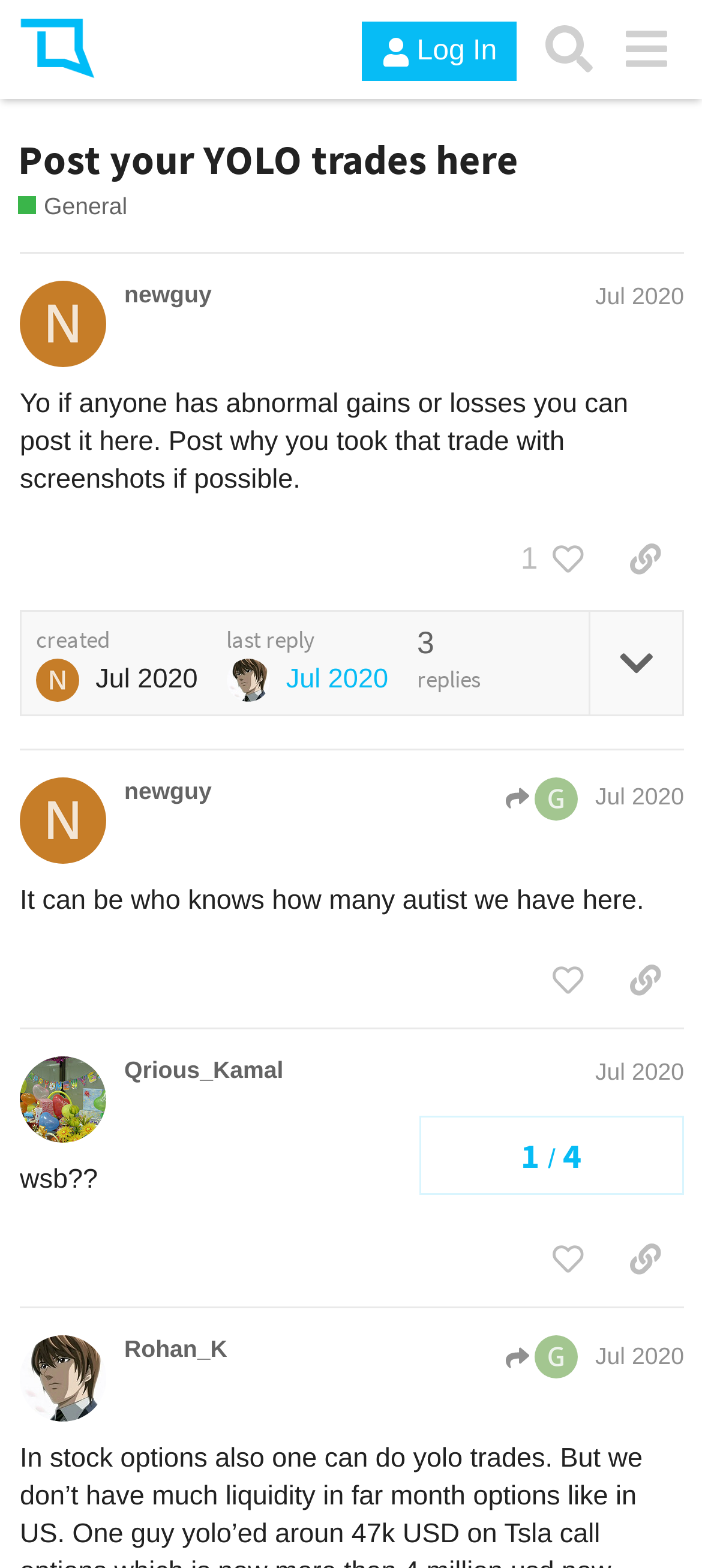Please provide the bounding box coordinates in the format (top-left x, top-left y, bottom-right x, bottom-right y). Remember, all values are floating point numbers between 0 and 1. What is the bounding box coordinate of the region described as: last reply Jul 2020

[0.323, 0.399, 0.553, 0.447]